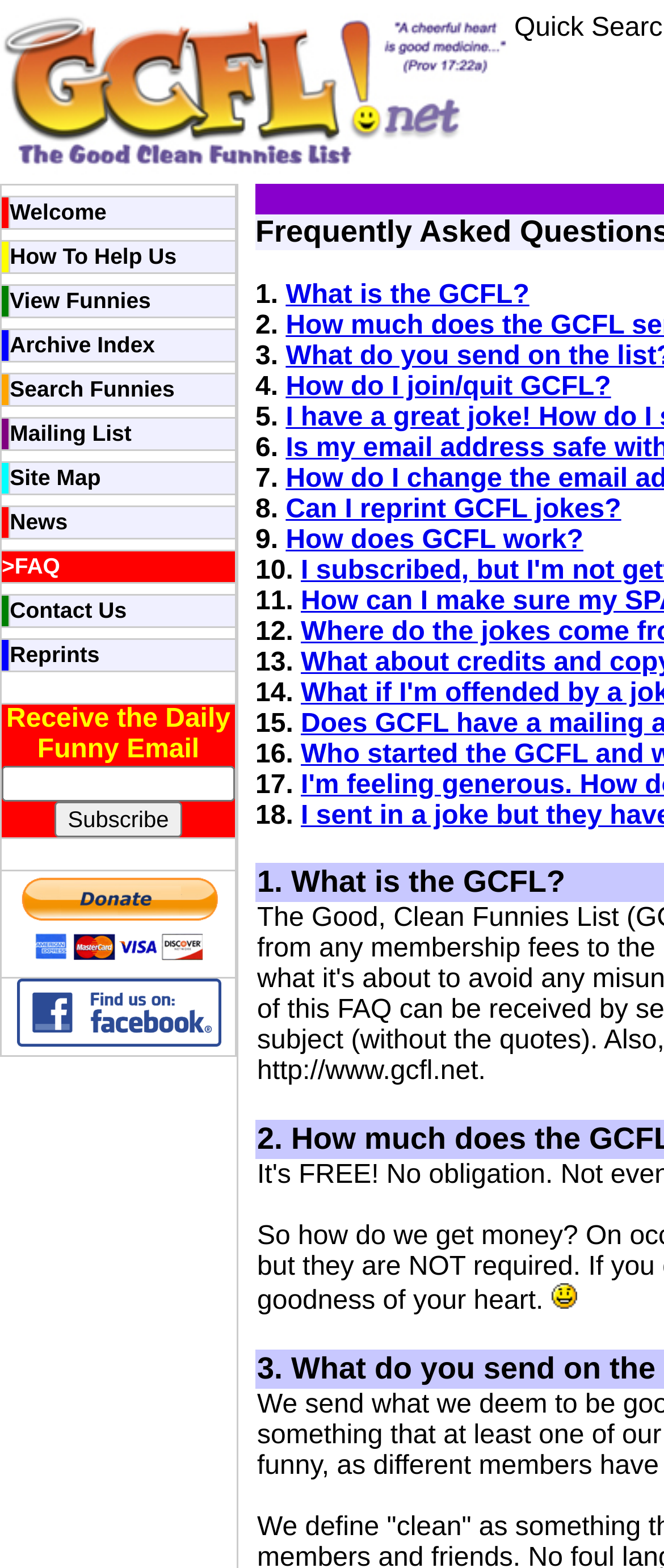Determine the bounding box coordinates for the clickable element to execute this instruction: "Check the 'News'". Provide the coordinates as four float numbers between 0 and 1, i.e., [left, top, right, bottom].

[0.015, 0.323, 0.102, 0.342]